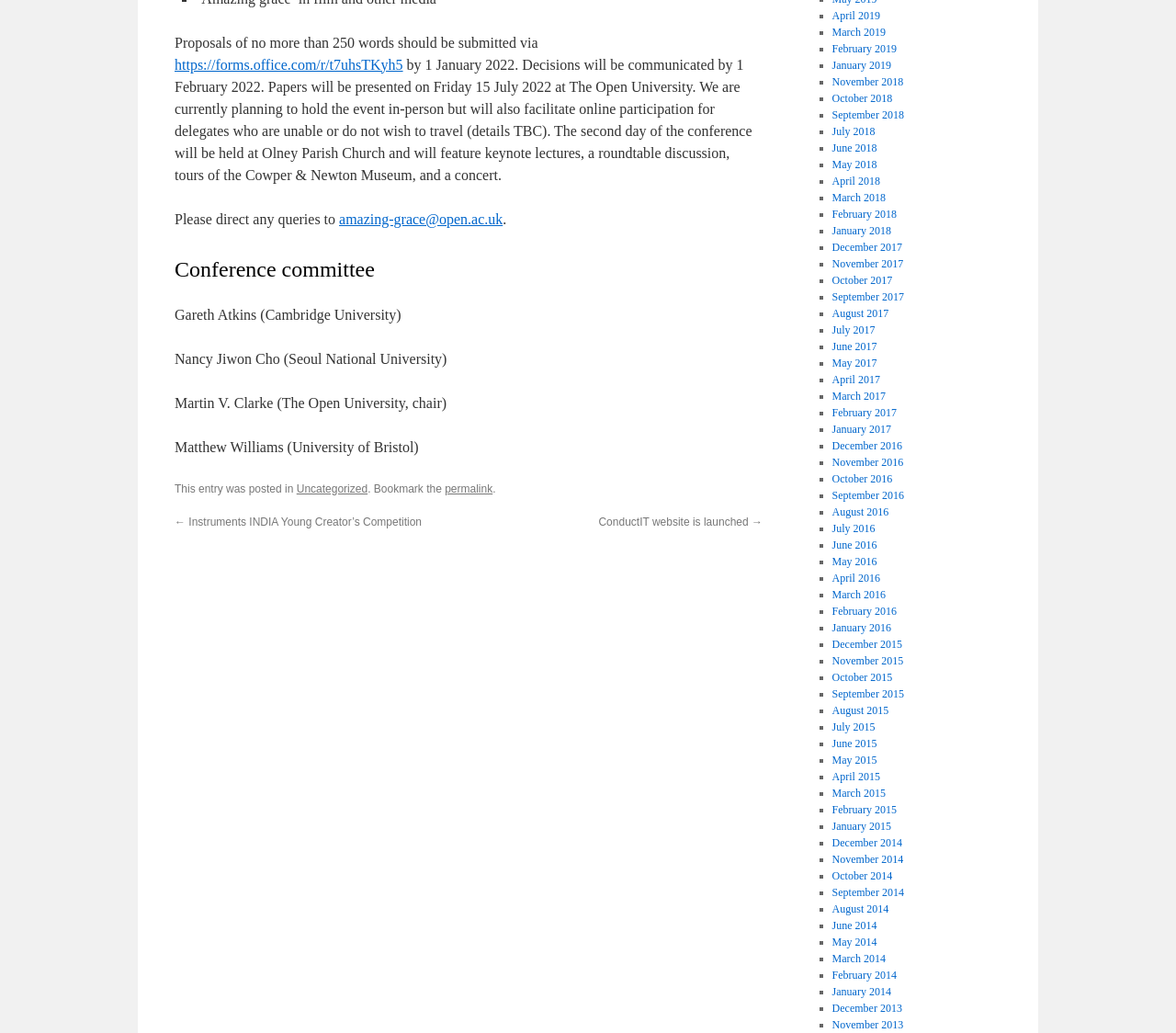Kindly determine the bounding box coordinates of the area that needs to be clicked to fulfill this instruction: "go to the previous post".

[0.148, 0.499, 0.359, 0.511]